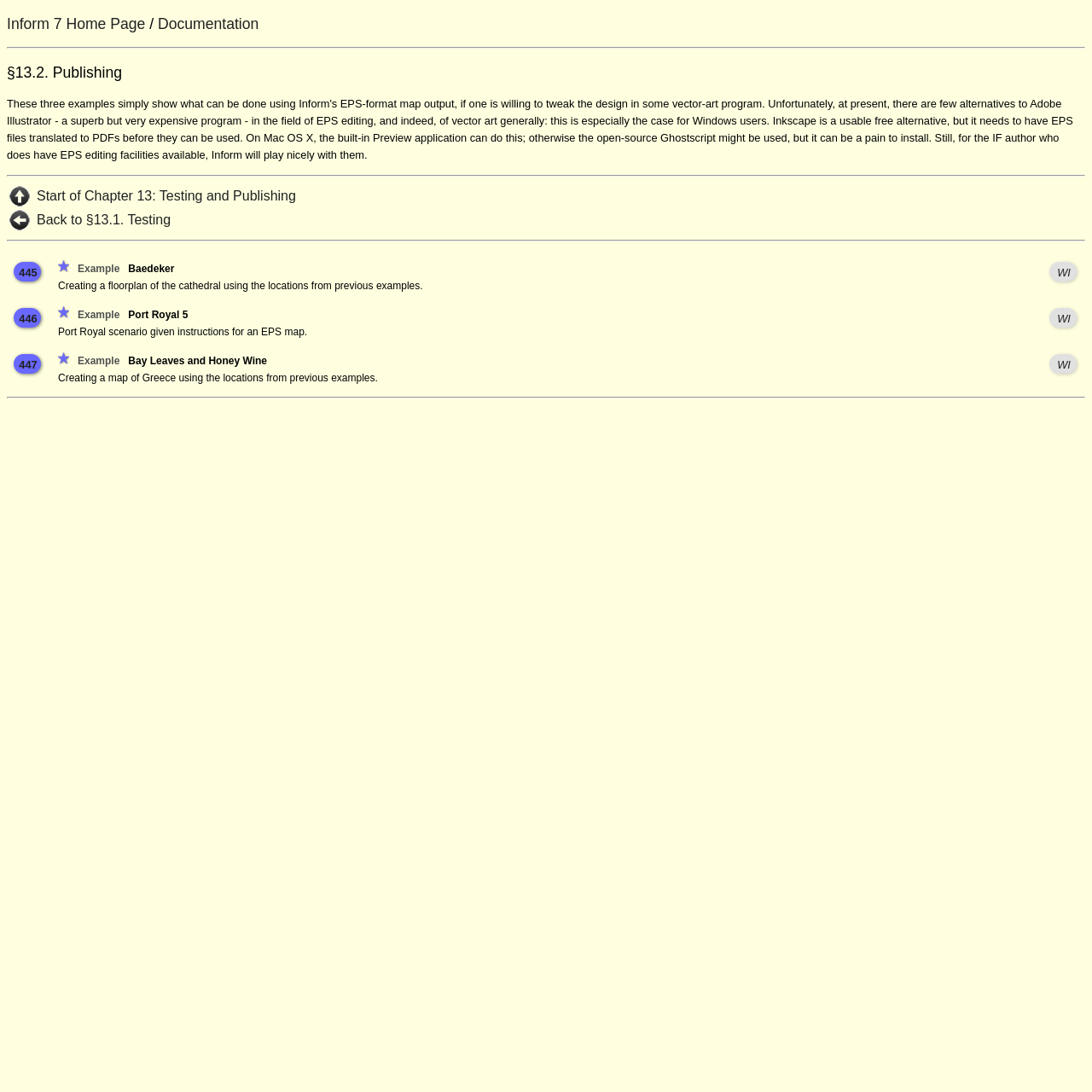What is the purpose of the arrow icons?
Based on the screenshot, provide a one-word or short-phrase response.

Navigation